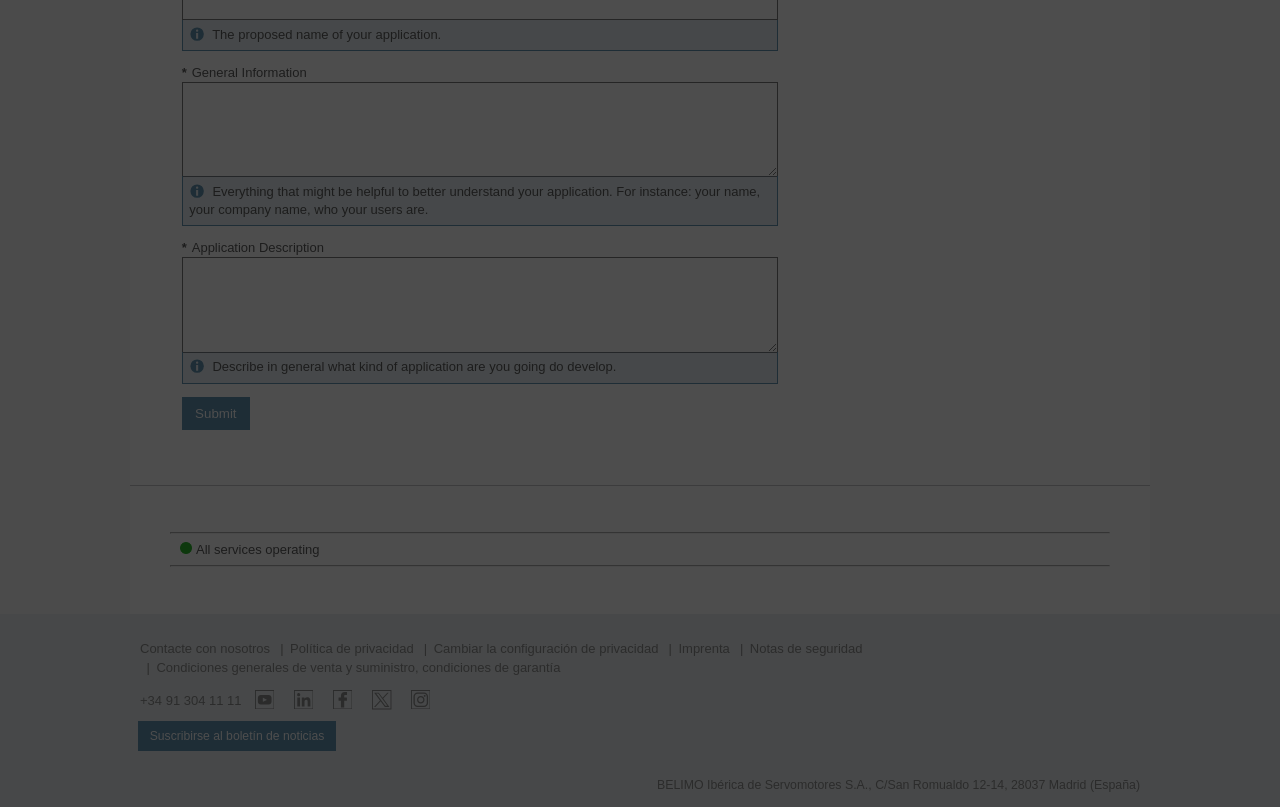Locate the bounding box coordinates of the element that should be clicked to fulfill the instruction: "Describe your application".

[0.142, 0.319, 0.608, 0.437]